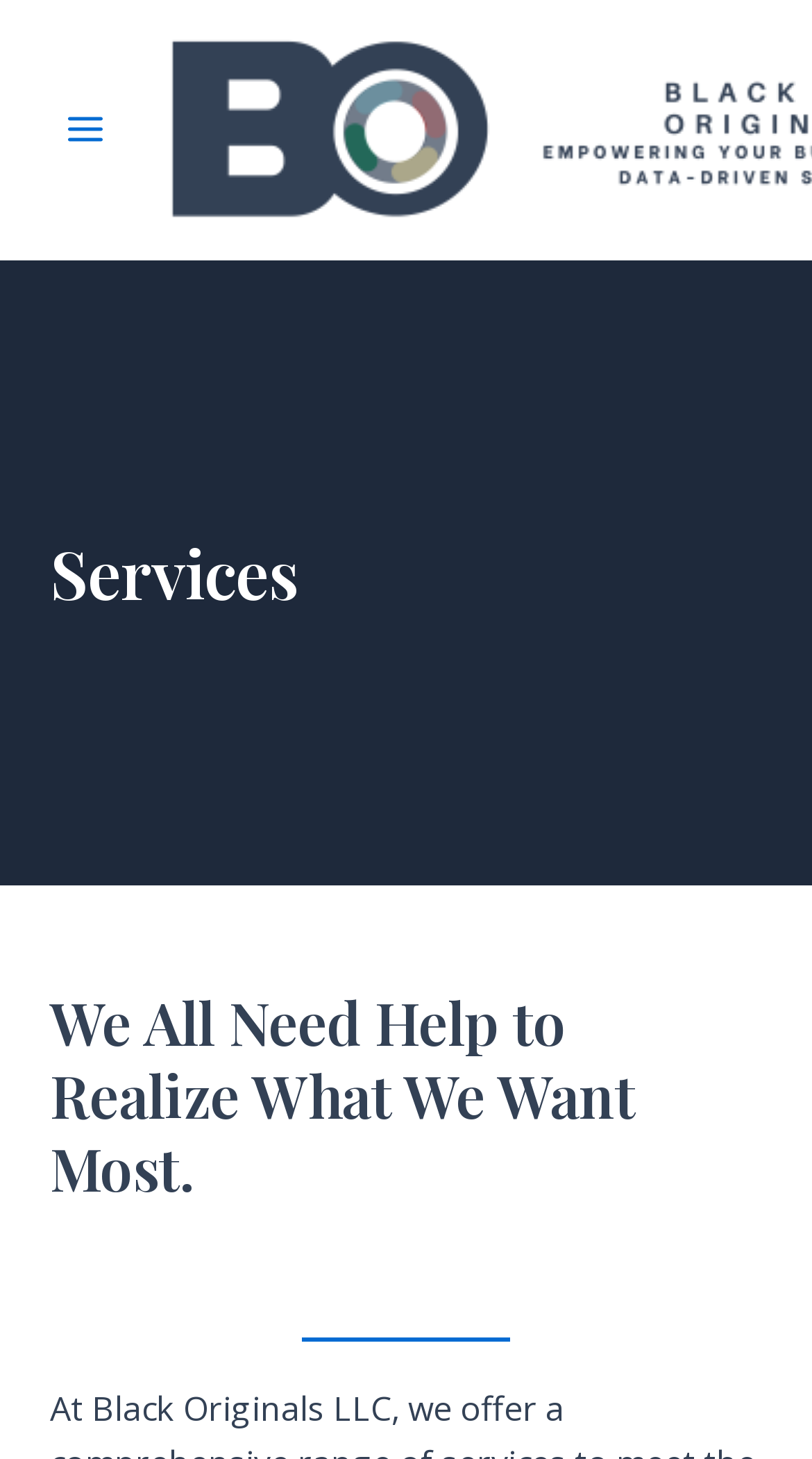Provide the bounding box coordinates of the UI element that matches the description: "Main Menu".

[0.051, 0.058, 0.16, 0.119]